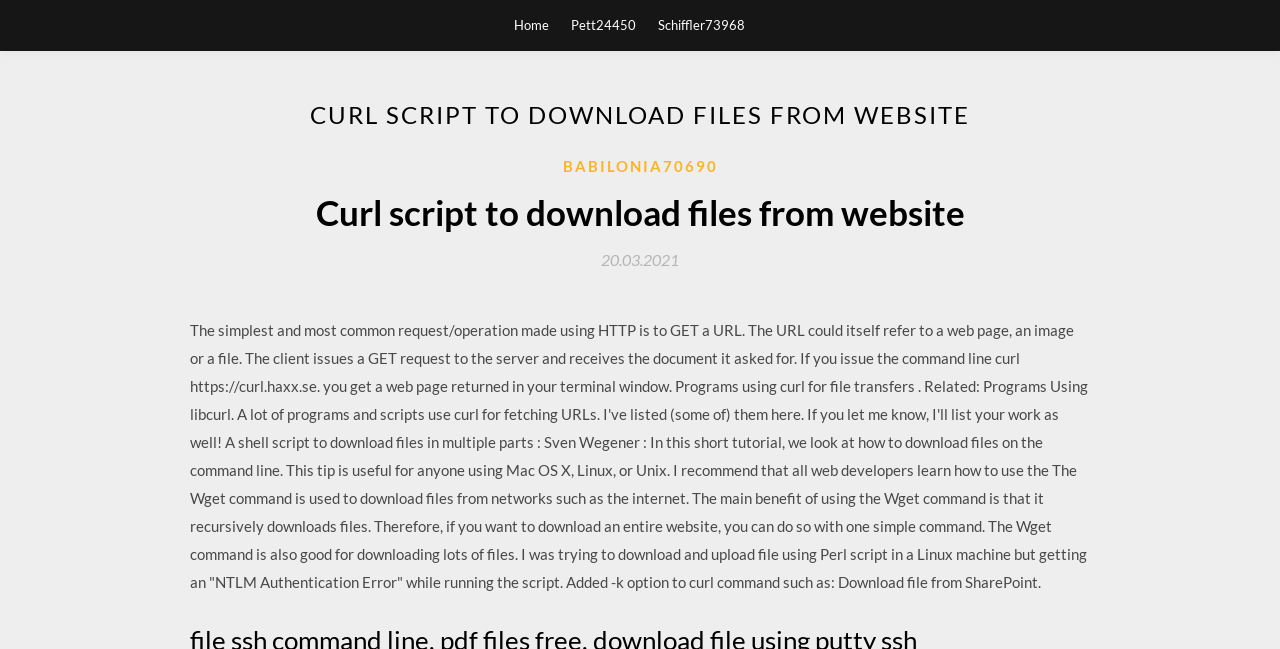Please determine the heading text of this webpage.

CURL SCRIPT TO DOWNLOAD FILES FROM WEBSITE